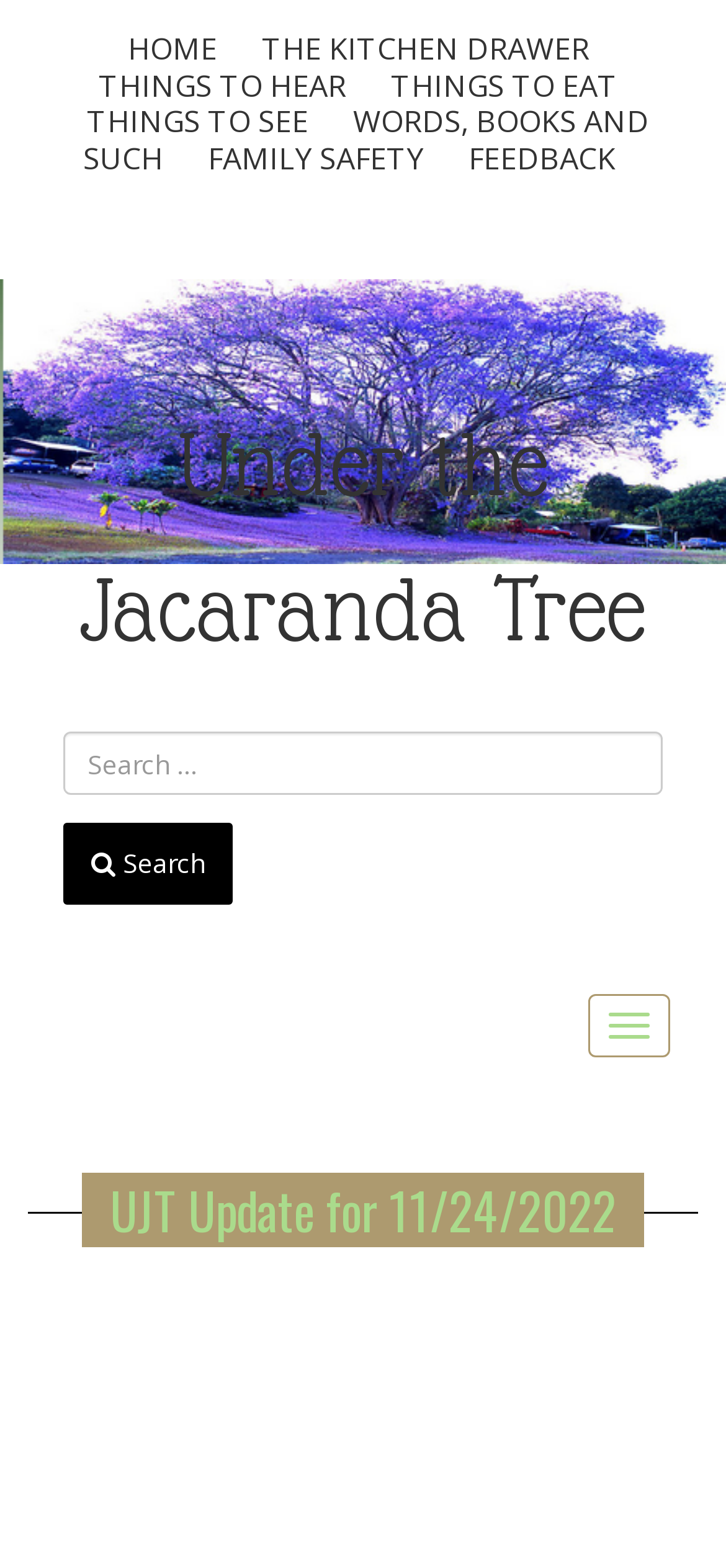Please determine the primary heading and provide its text.

UJT Update for 11/24/2022